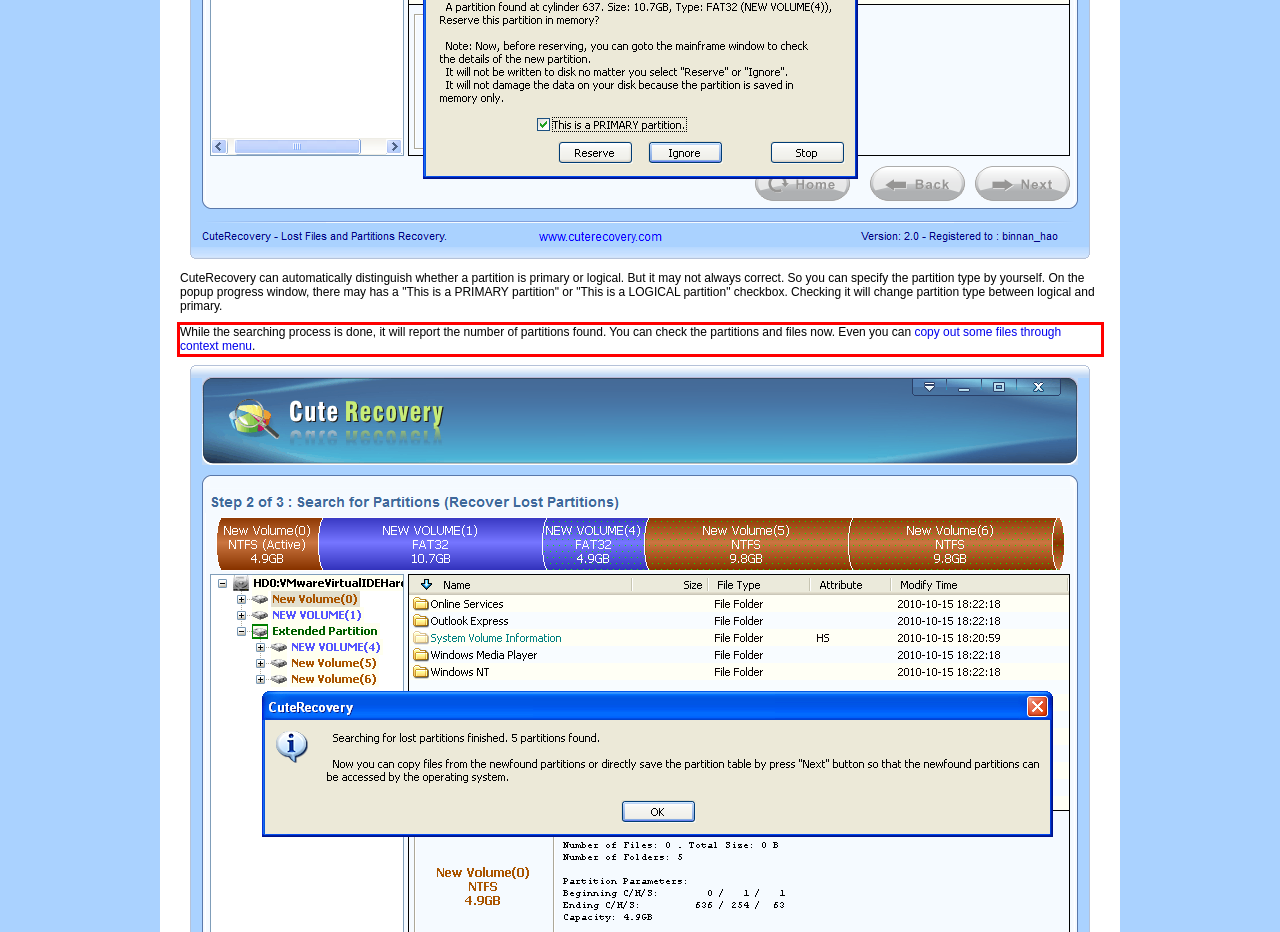Please perform OCR on the UI element surrounded by the red bounding box in the given webpage screenshot and extract its text content.

While the searching process is done, it will report the number of partitions found. You can check the partitions and files now. Even you can copy out some files through context menu.